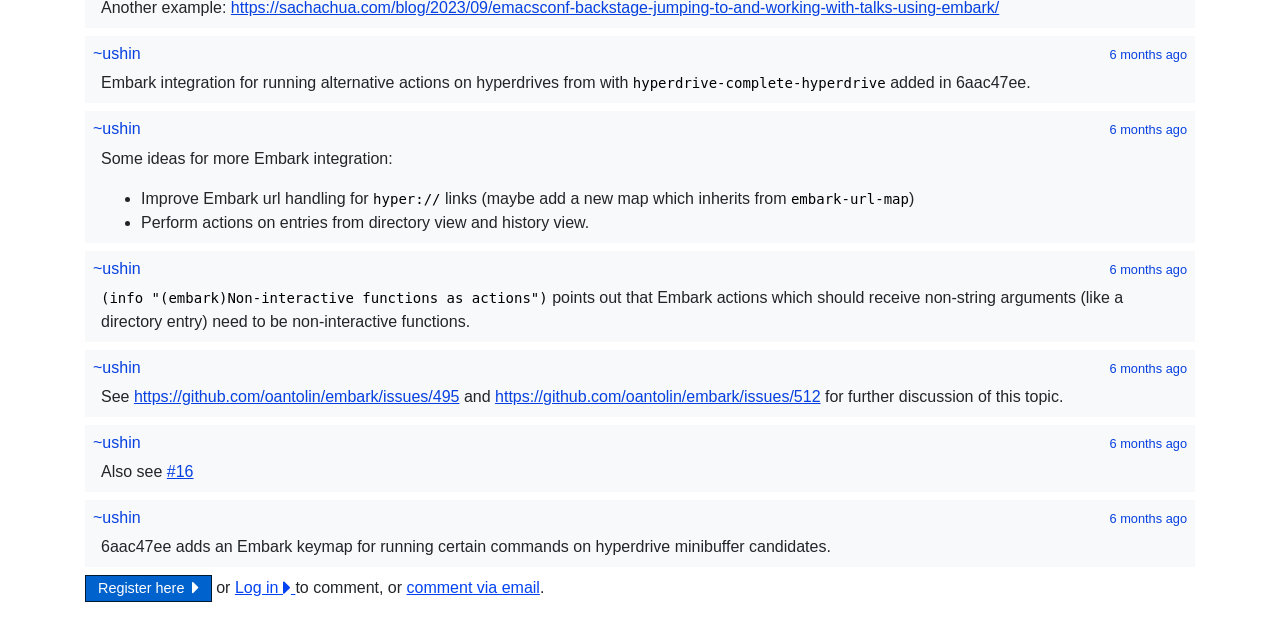Given the element description dust, identify the bounding box coordinates for the UI element on the webpage screenshot. The format should be (top-left x, top-left y, bottom-right x, bottom-right y), with values between 0 and 1.

None